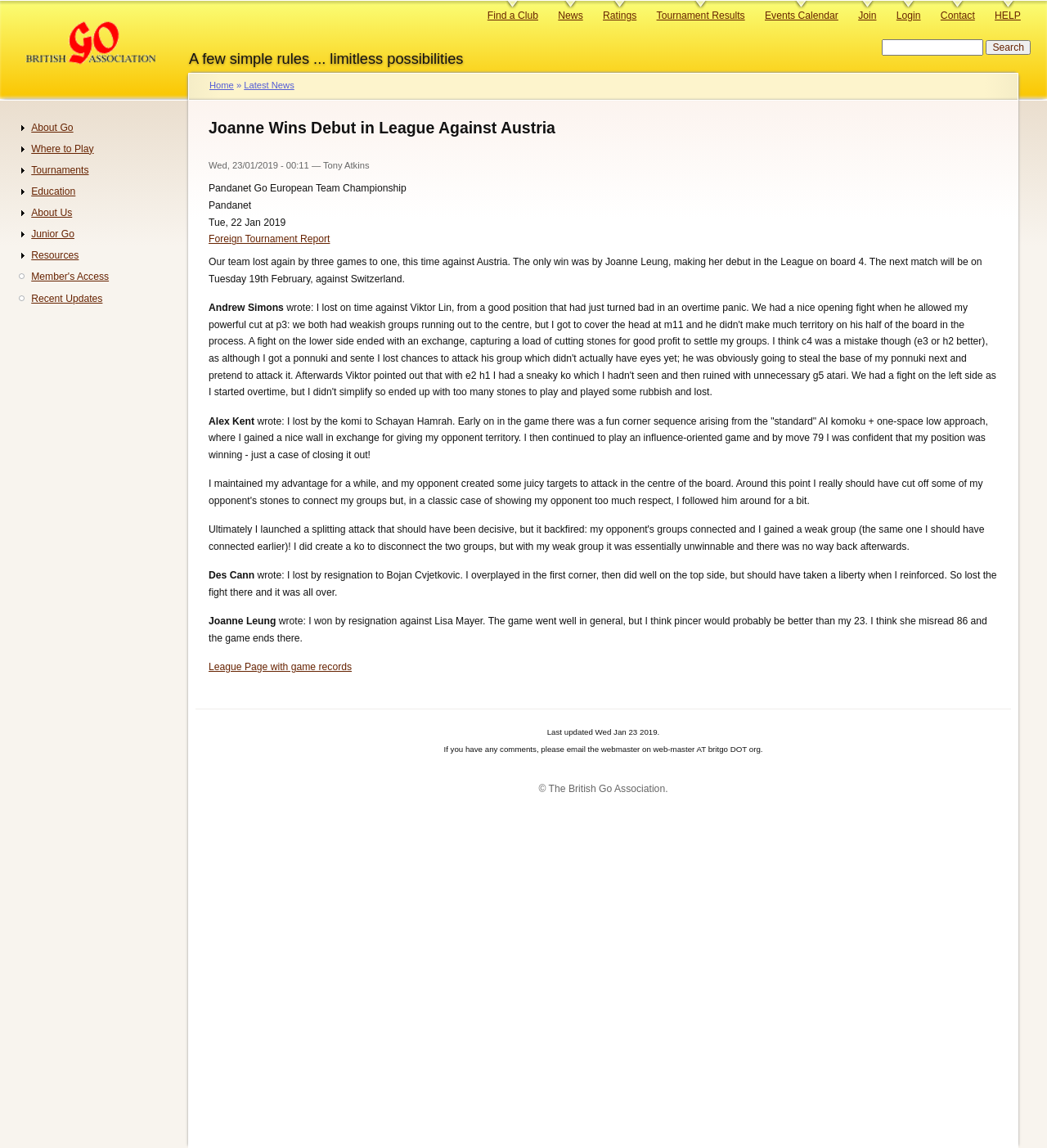What is the date of the next match against Switzerland?
Based on the image, give a concise answer in the form of a single word or short phrase.

Tuesday 19th February